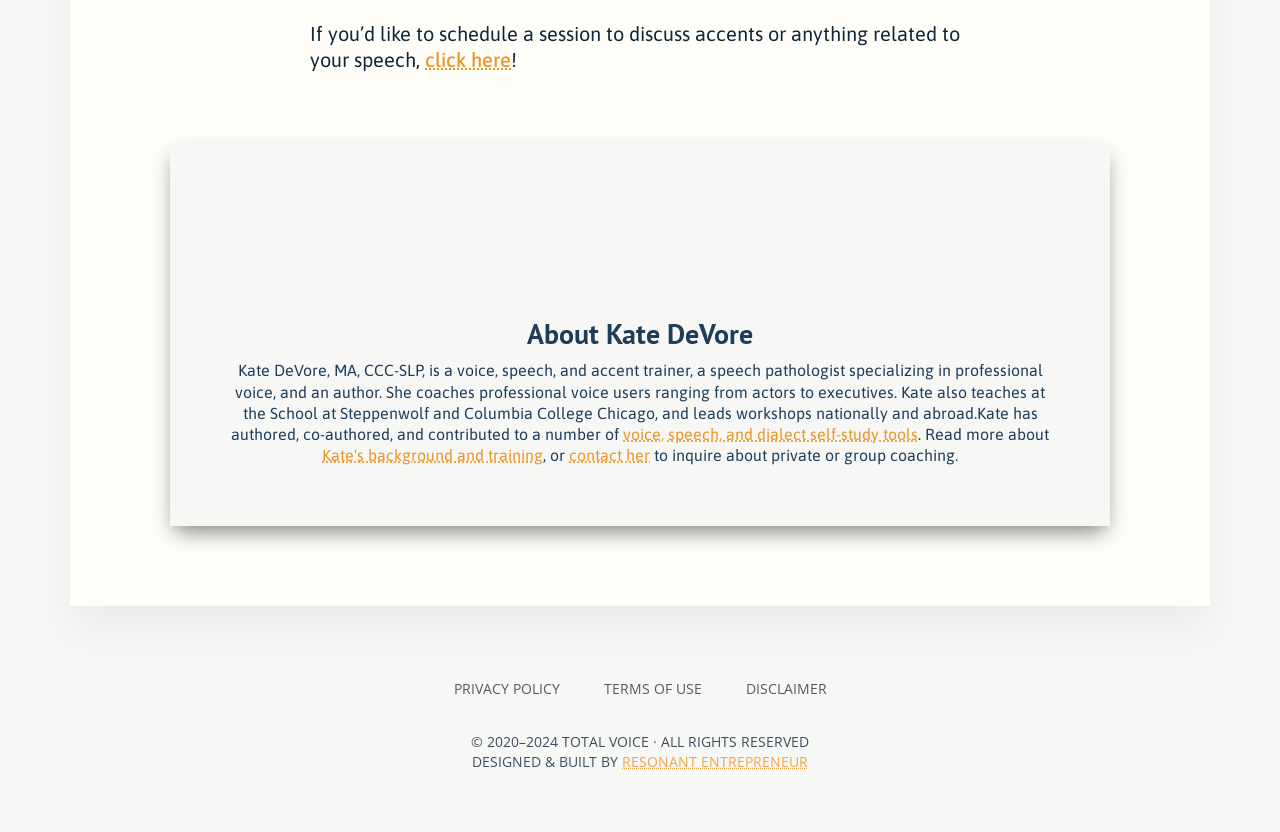Who designed and built the website?
Based on the screenshot, answer the question with a single word or phrase.

Resonant Entrepreneur